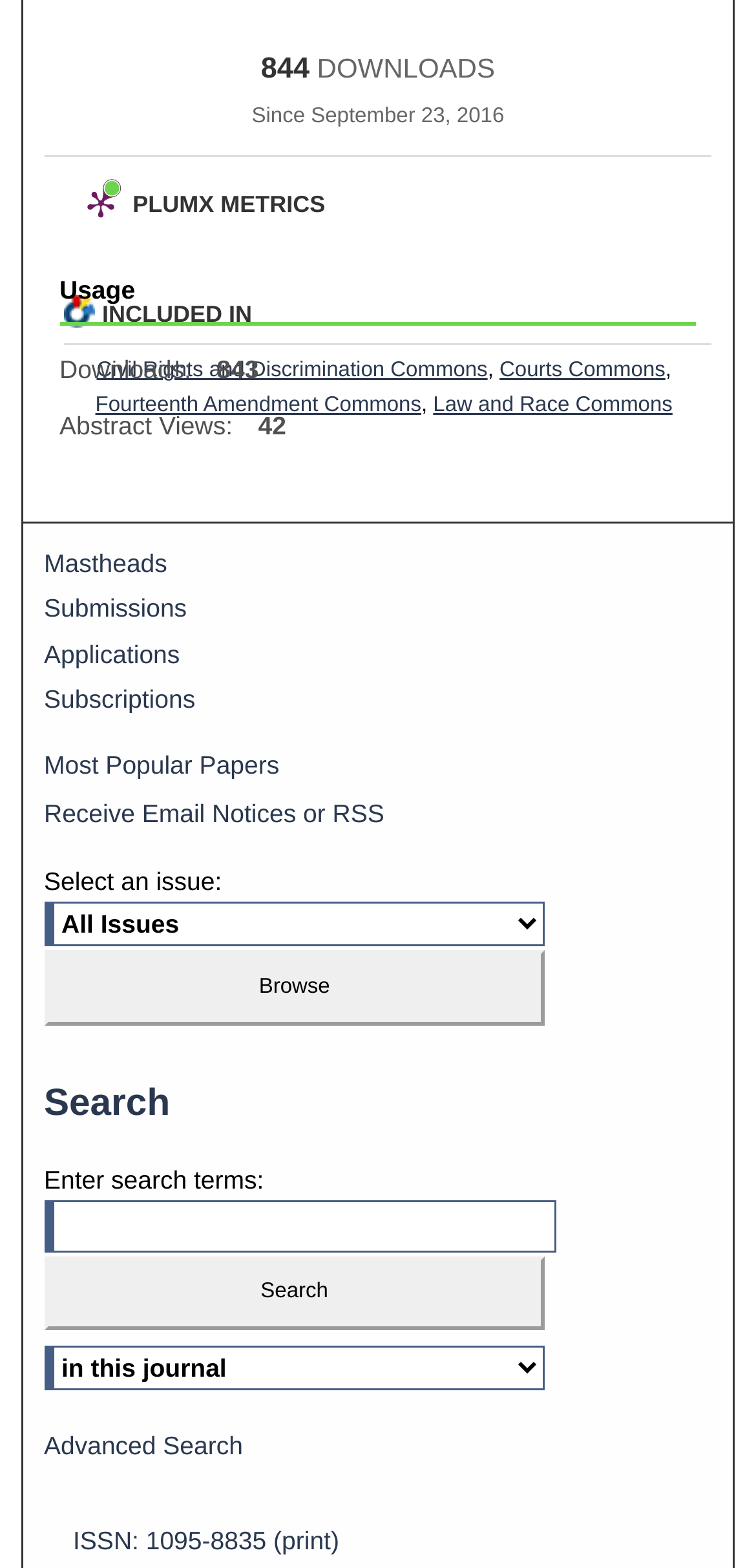What is the number of downloads?
Please provide a single word or phrase answer based on the image.

843